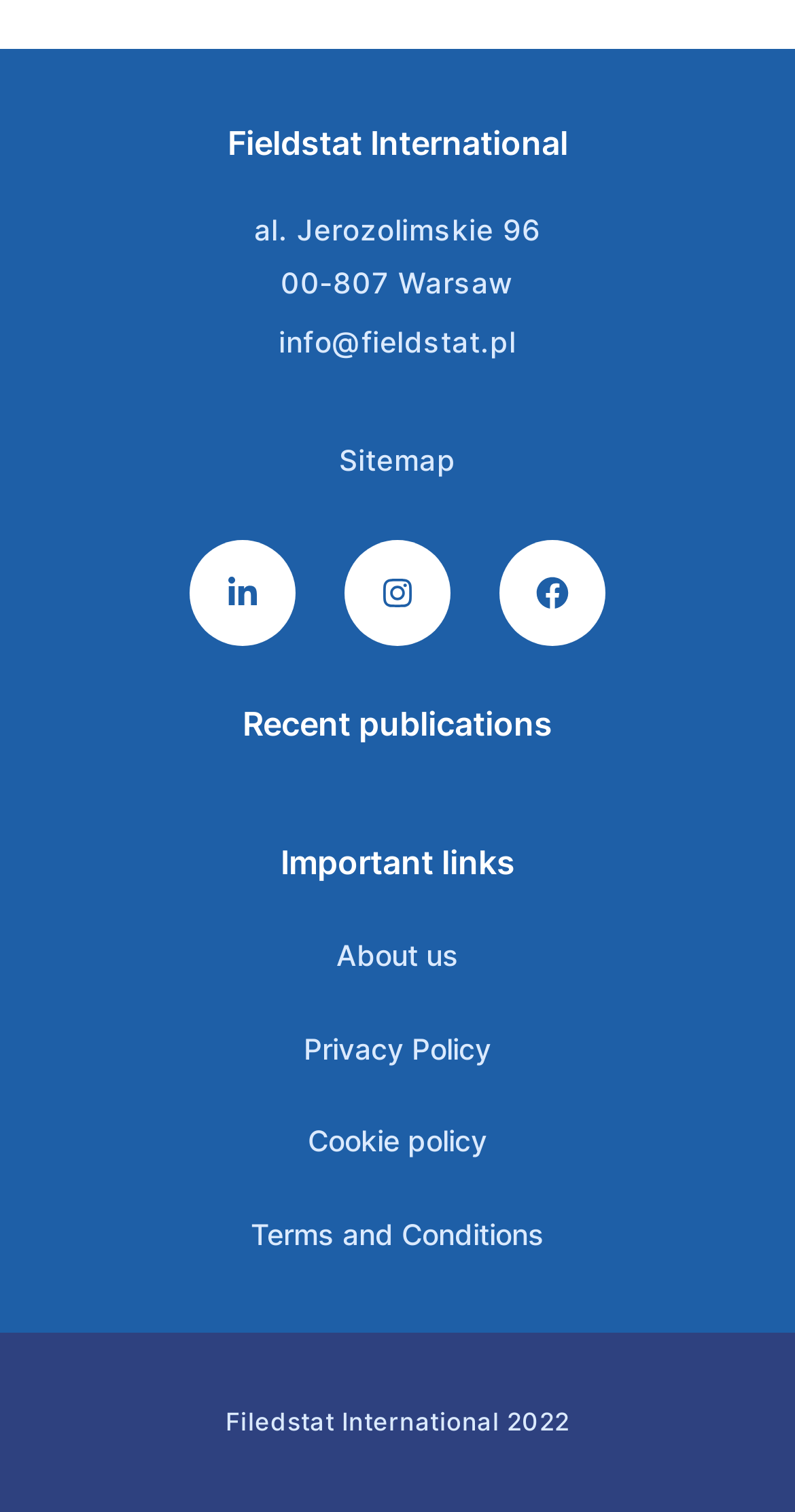Please mark the bounding box coordinates of the area that should be clicked to carry out the instruction: "Visit the 'Privacy Policy'".

[0.382, 0.672, 0.618, 0.715]